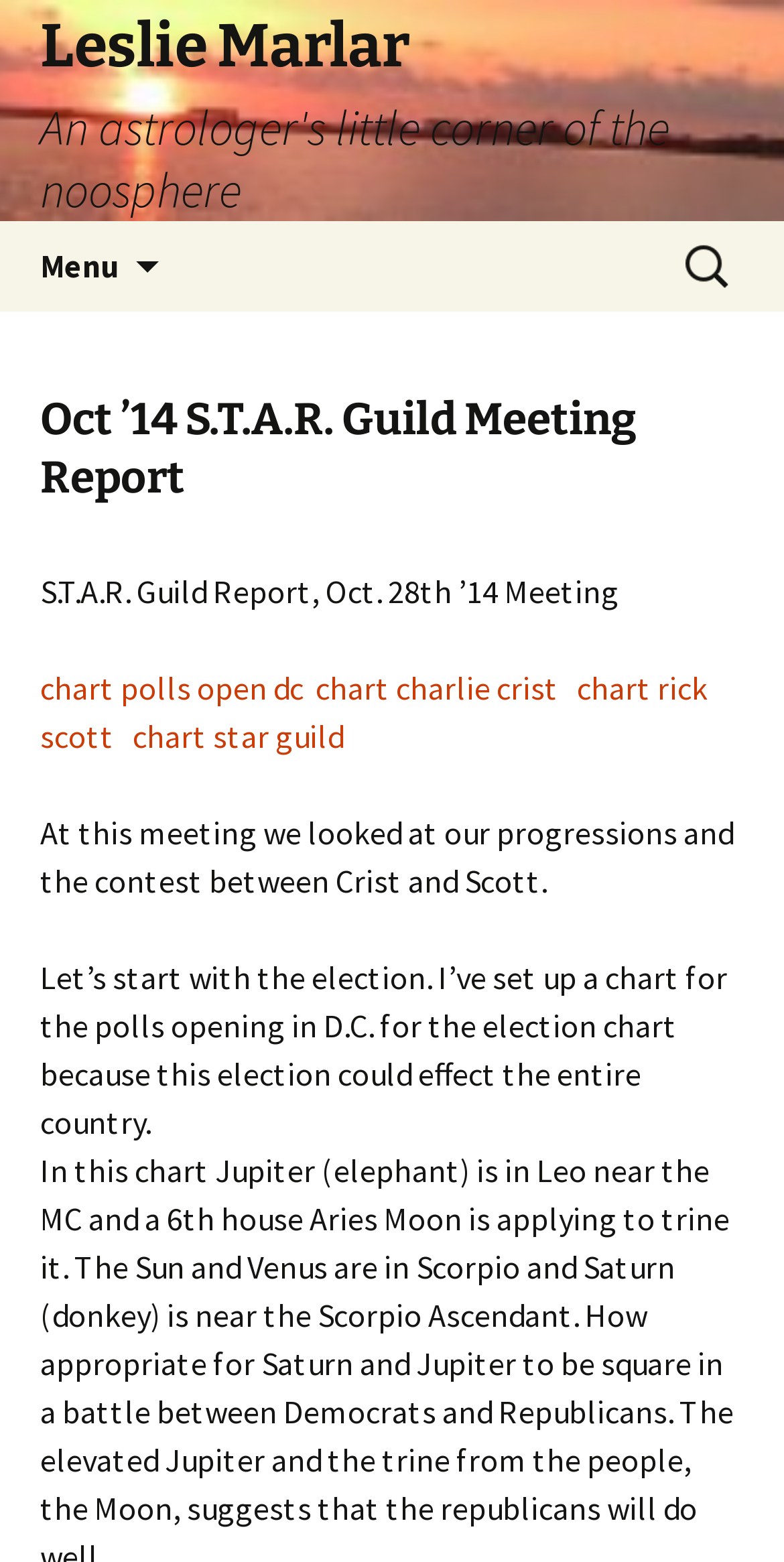What is the purpose of the election chart?
Look at the image and respond with a one-word or short phrase answer.

To show the election's effect on the country